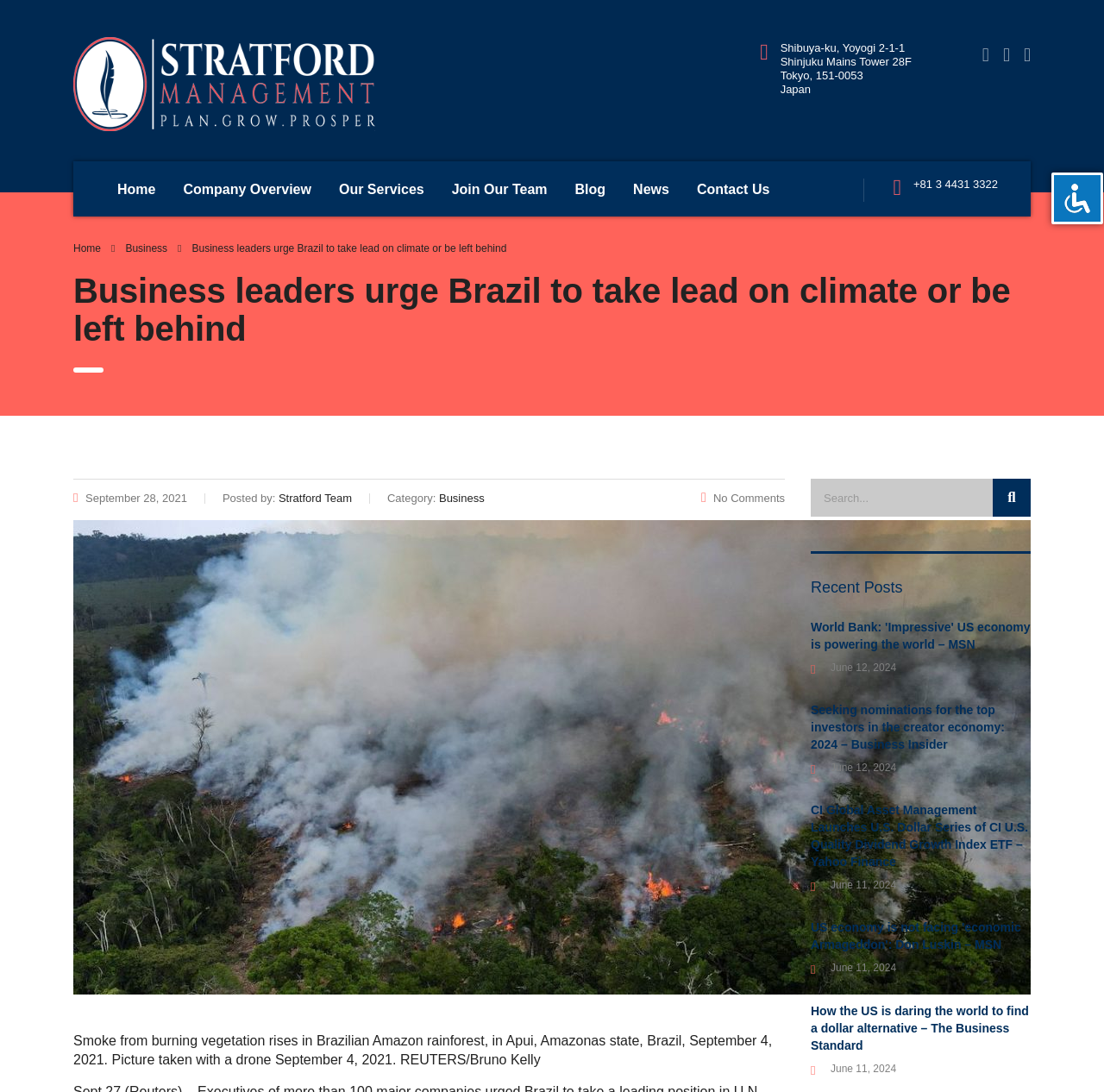Your task is to extract the text of the main heading from the webpage.

Business leaders urge Brazil to take lead on climate or be left behind